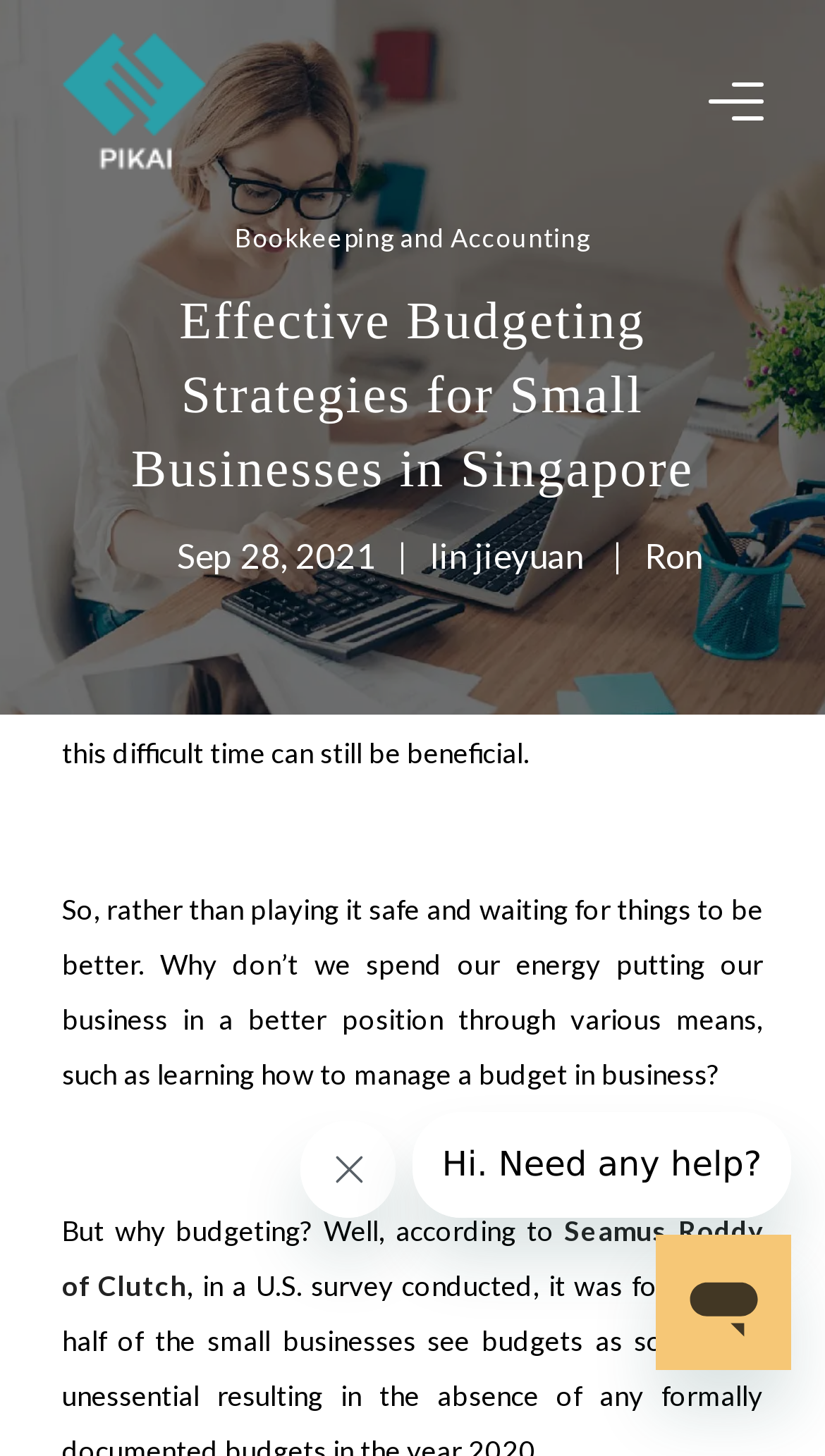Please identify the bounding box coordinates of the area I need to click to accomplish the following instruction: "Click on Pikai SG".

[0.075, 0.011, 0.254, 0.127]